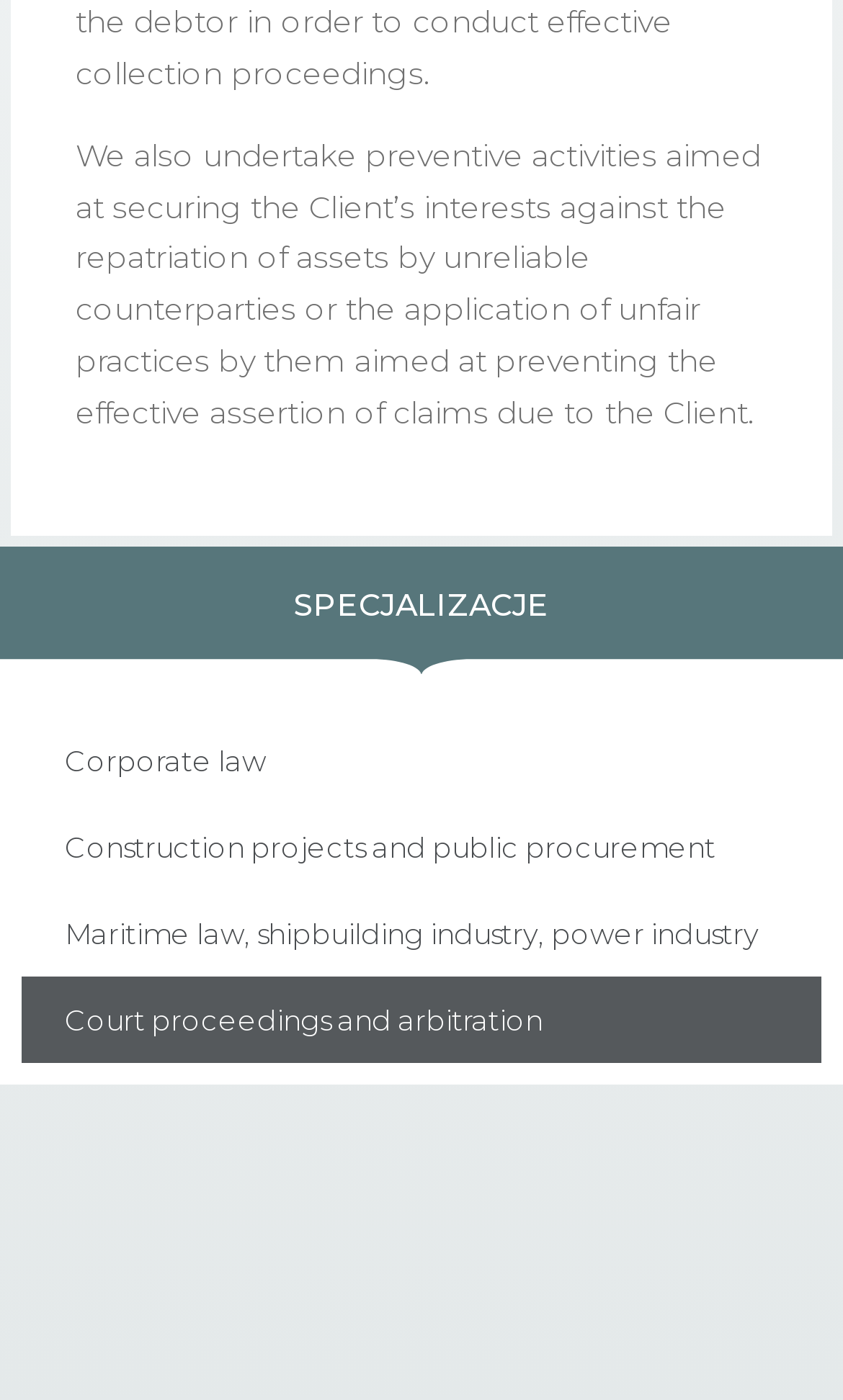Bounding box coordinates are to be given in the format (top-left x, top-left y, bottom-right x, bottom-right y). All values must be floating point numbers between 0 and 1. Provide the bounding box coordinate for the UI element described as: Construction projects and public procurement

[0.026, 0.574, 0.974, 0.636]